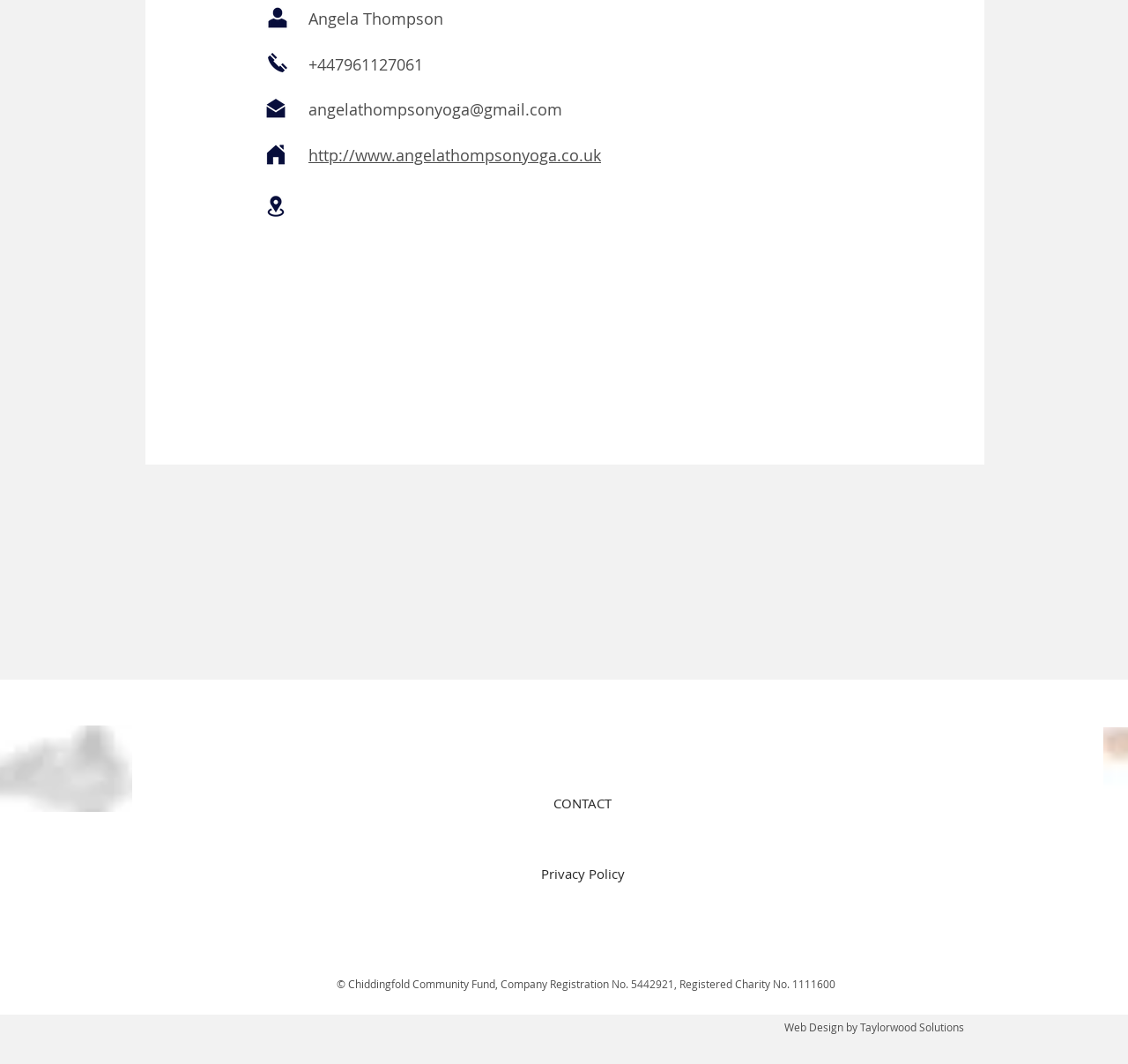Who designed the website?
Please interpret the details in the image and answer the question thoroughly.

The website designer can be found in the StaticText element with the text 'by Taylorwood Solutions' located at the bottom of the webpage.